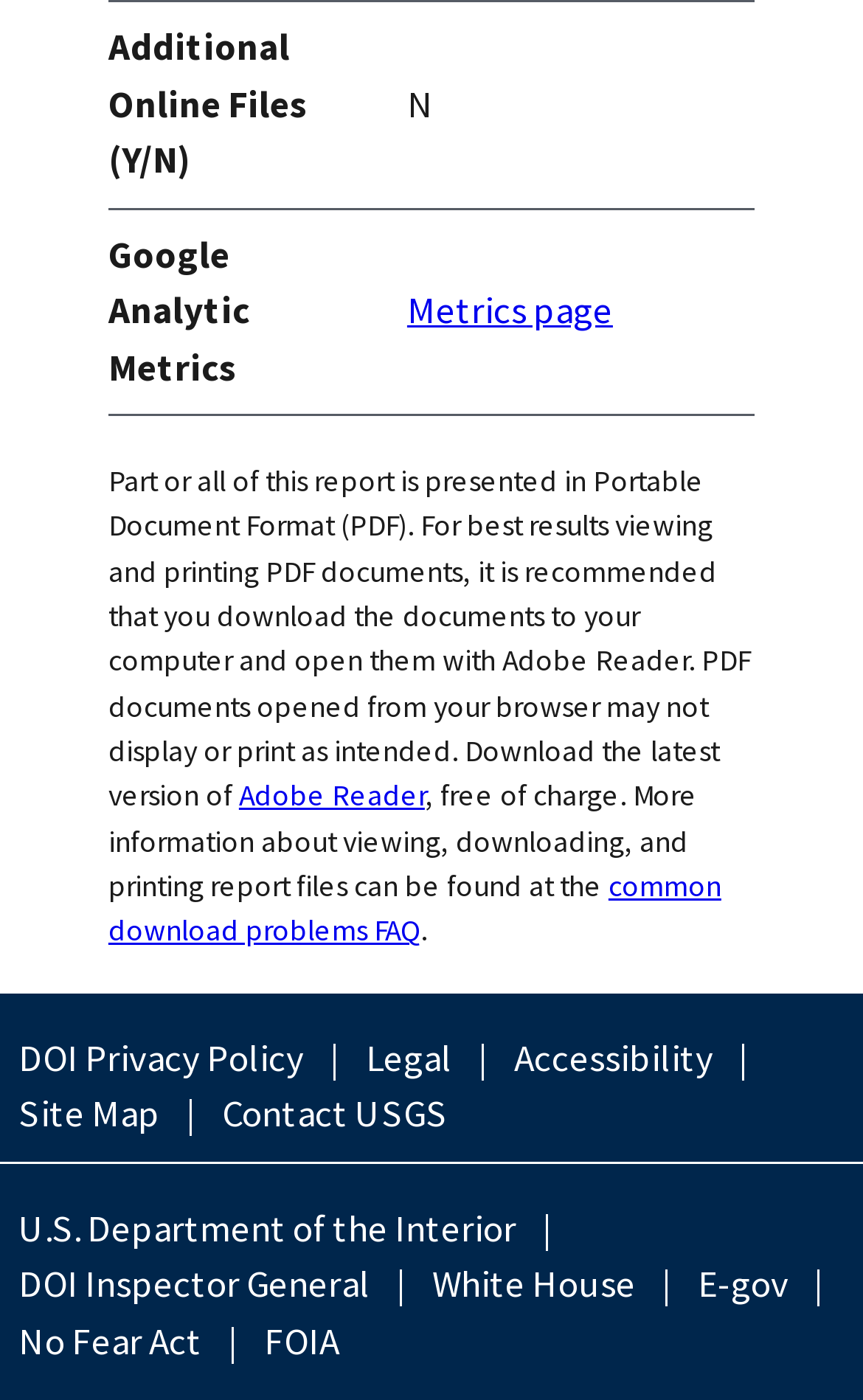Please specify the bounding box coordinates of the clickable section necessary to execute the following command: "Visit DOI Privacy Policy".

[0.0, 0.736, 0.374, 0.776]